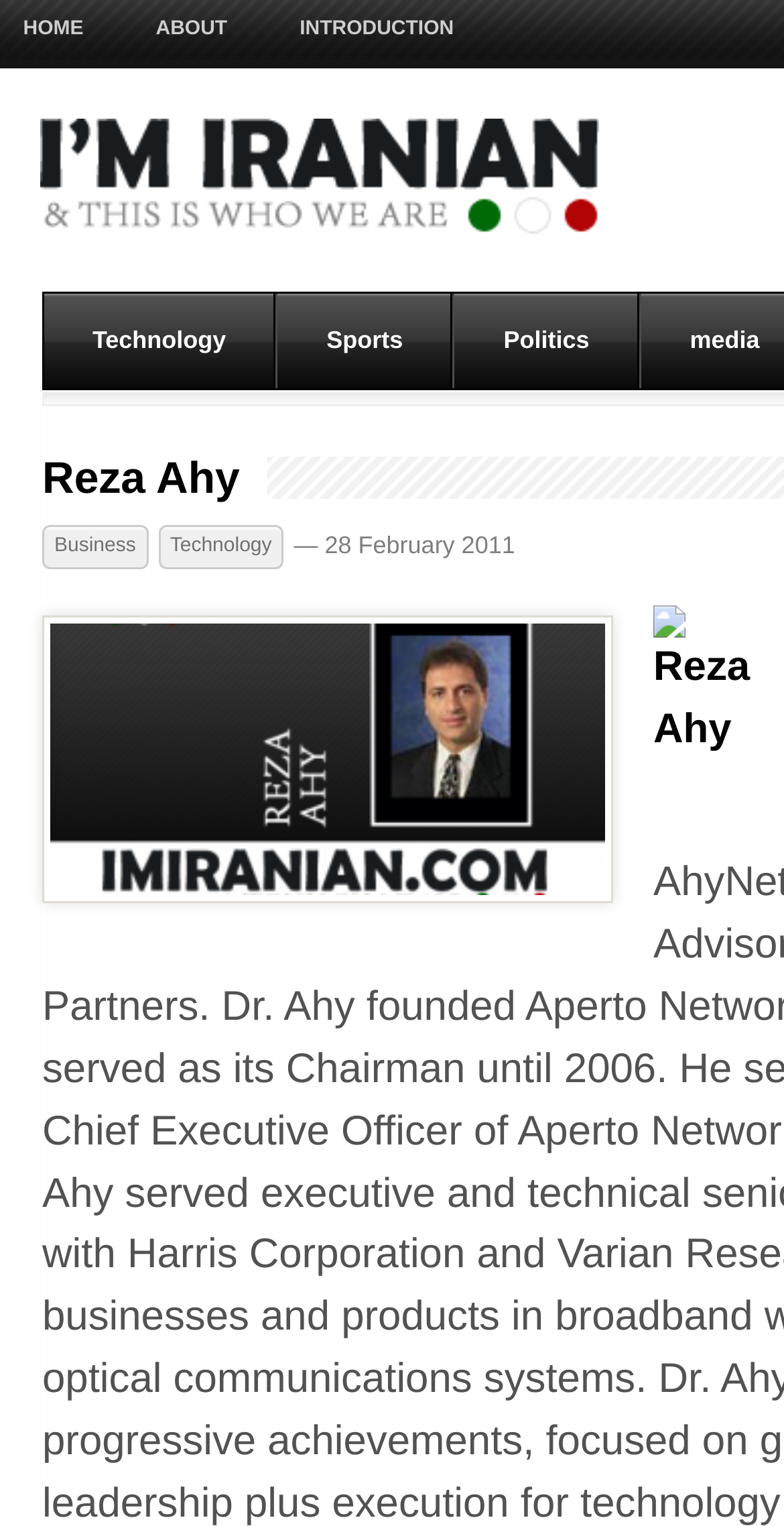What is the date mentioned on the webpage?
Kindly offer a comprehensive and detailed response to the question.

I found a StaticText element with the content '— 28 February 2011', which suggests that this date is mentioned on the webpage.